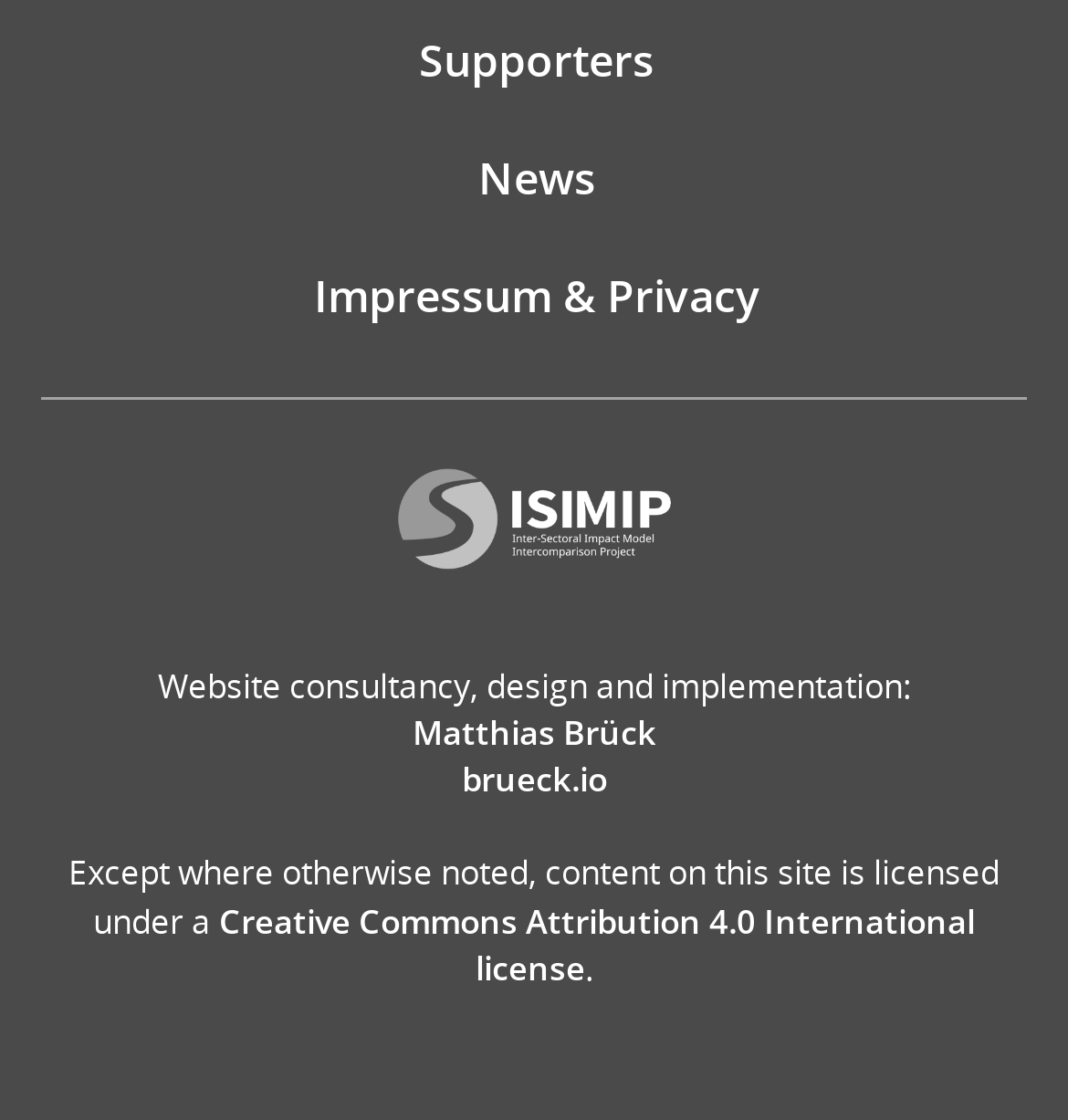Answer this question in one word or a short phrase: What is the text above the separator?

Website consultancy, design and implementation: